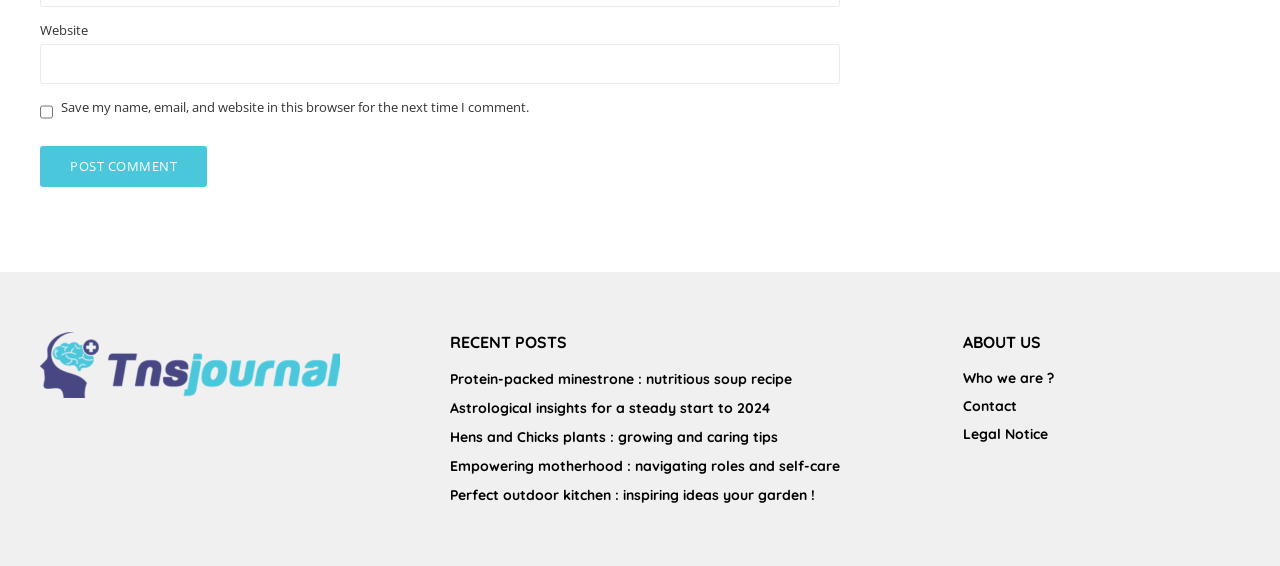Please determine the bounding box coordinates of the section I need to click to accomplish this instruction: "Enter website".

[0.031, 0.078, 0.656, 0.149]